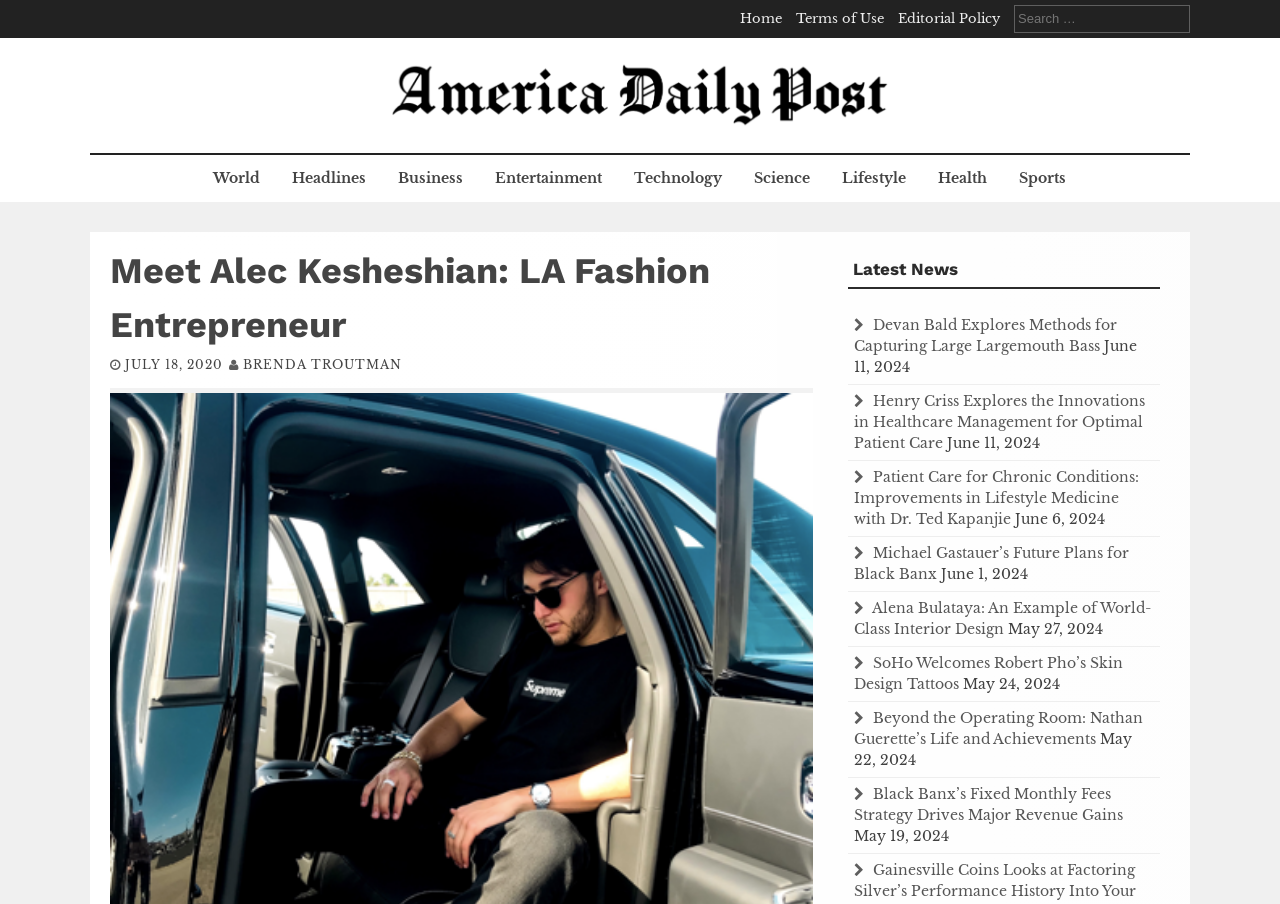Please specify the bounding box coordinates of the element that should be clicked to execute the given instruction: 'Go to Home page'. Ensure the coordinates are four float numbers between 0 and 1, expressed as [left, top, right, bottom].

[0.578, 0.011, 0.611, 0.03]